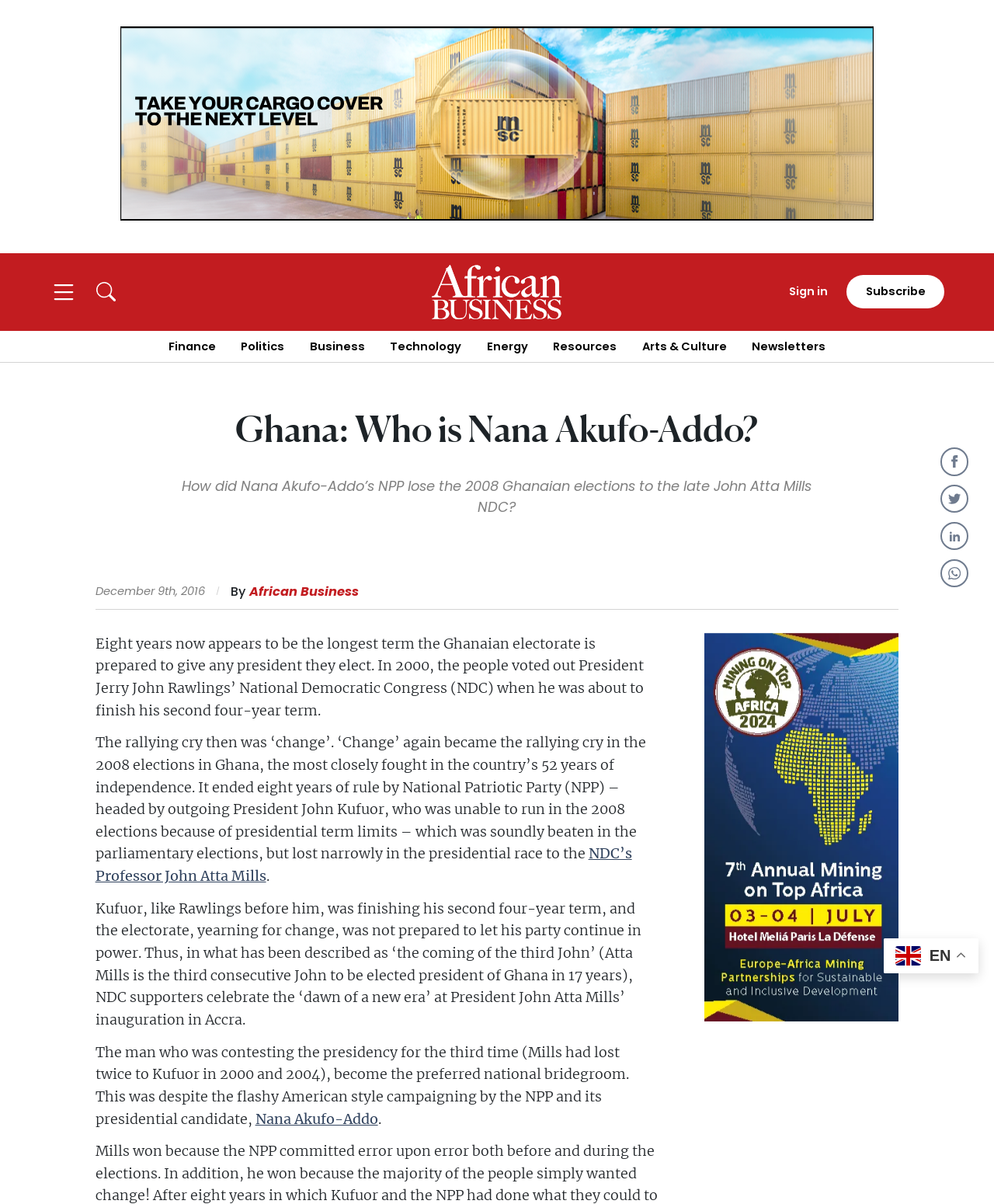Identify the main title of the webpage and generate its text content.

Ghana: Who is Nana Akufo-Addo?